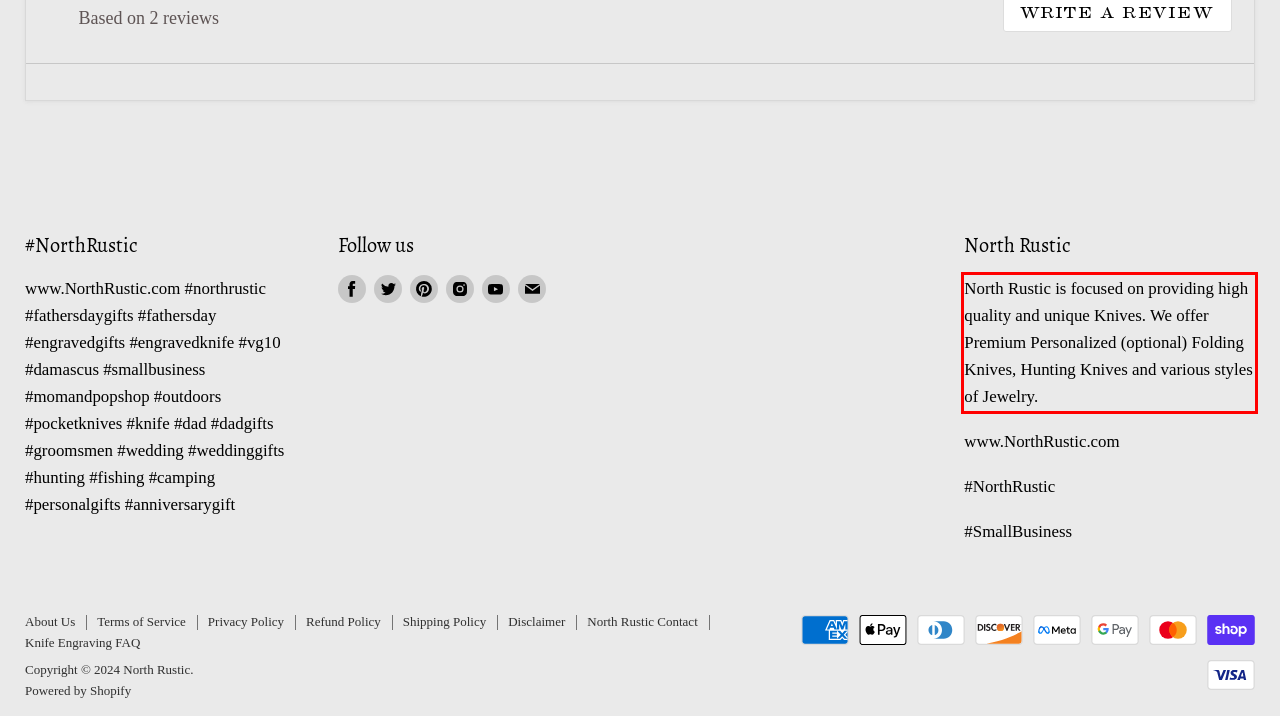Please examine the webpage screenshot containing a red bounding box and use OCR to recognize and output the text inside the red bounding box.

North Rustic is focused on providing high quality and unique Knives. We offer Premium Personalized (optional) Folding Knives, Hunting Knives and various styles of Jewelry.